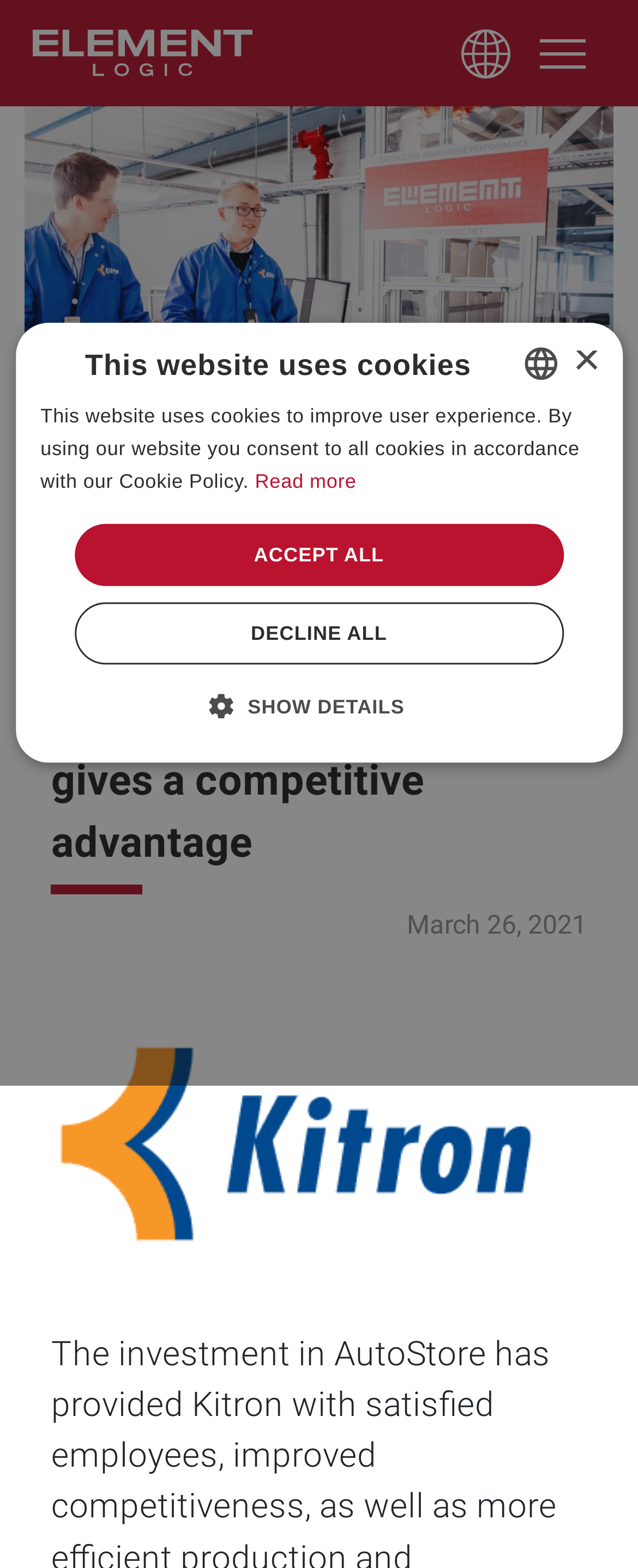Please determine the bounding box coordinates of the clickable area required to carry out the following instruction: "Go to Element Logic homepage". The coordinates must be four float numbers between 0 and 1, represented as [left, top, right, bottom].

[0.051, 0.019, 0.544, 0.062]